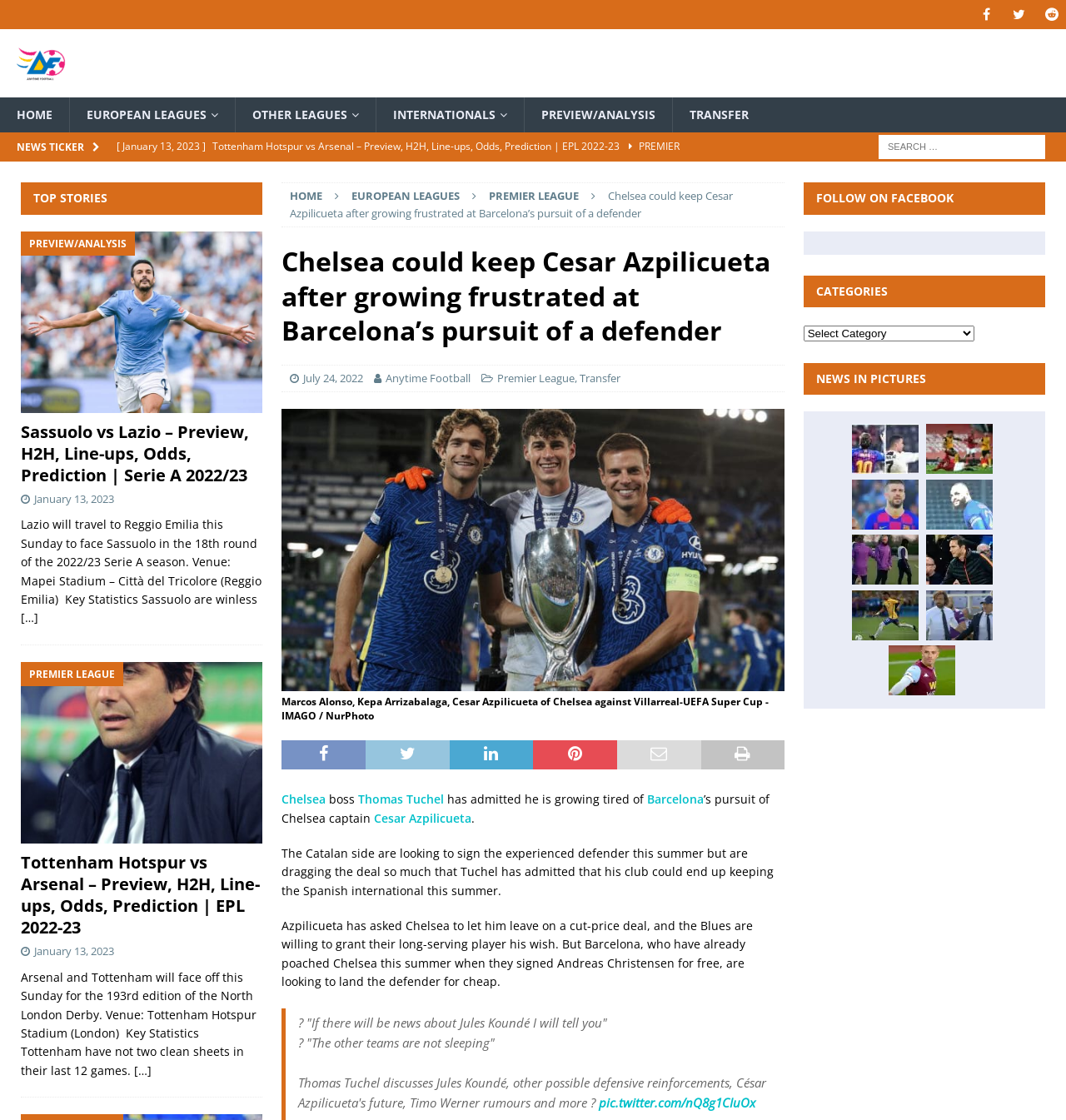Determine the bounding box coordinates of the clickable region to follow the instruction: "Follow on Facebook".

[0.912, 0.0, 0.939, 0.026]